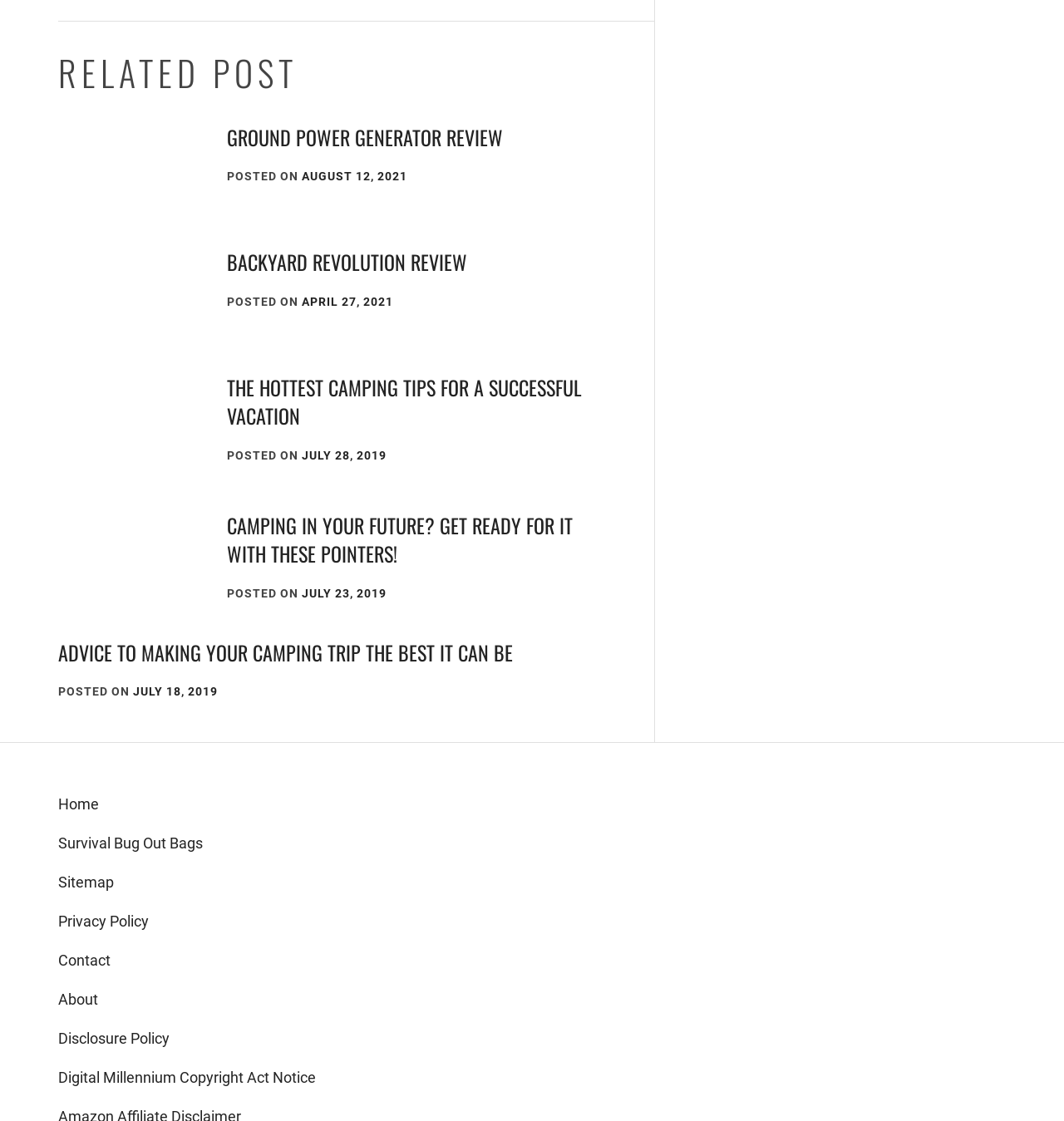Given the element description Home, predict the bounding box coordinates for the UI element in the webpage screenshot. The format should be (top-left x, top-left y, bottom-right x, bottom-right y), and the values should be between 0 and 1.

[0.055, 0.7, 0.336, 0.735]